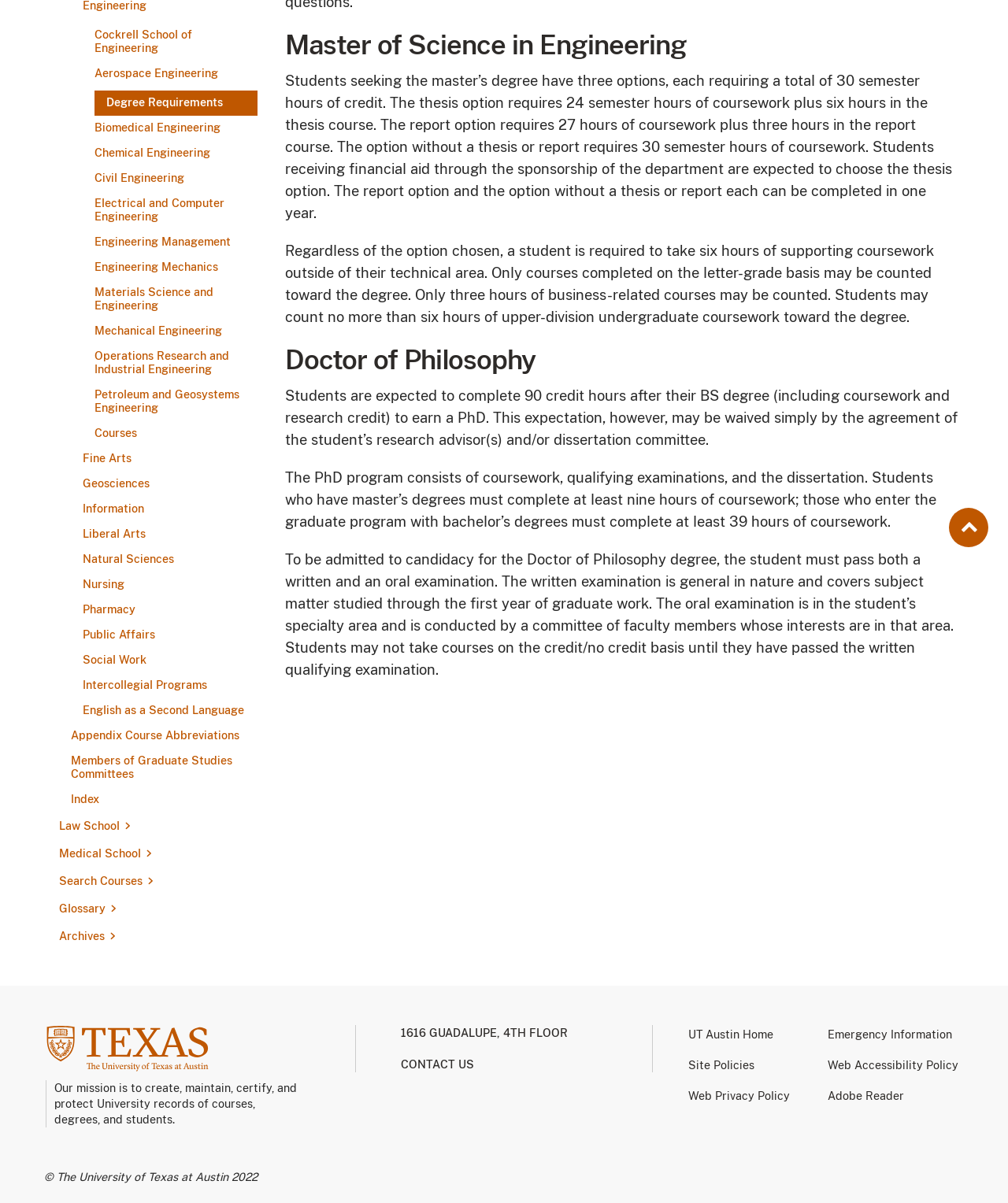Given the description of a UI element: "Operations Research and Industrial Engineering", identify the bounding box coordinates of the matching element in the webpage screenshot.

[0.082, 0.286, 0.255, 0.318]